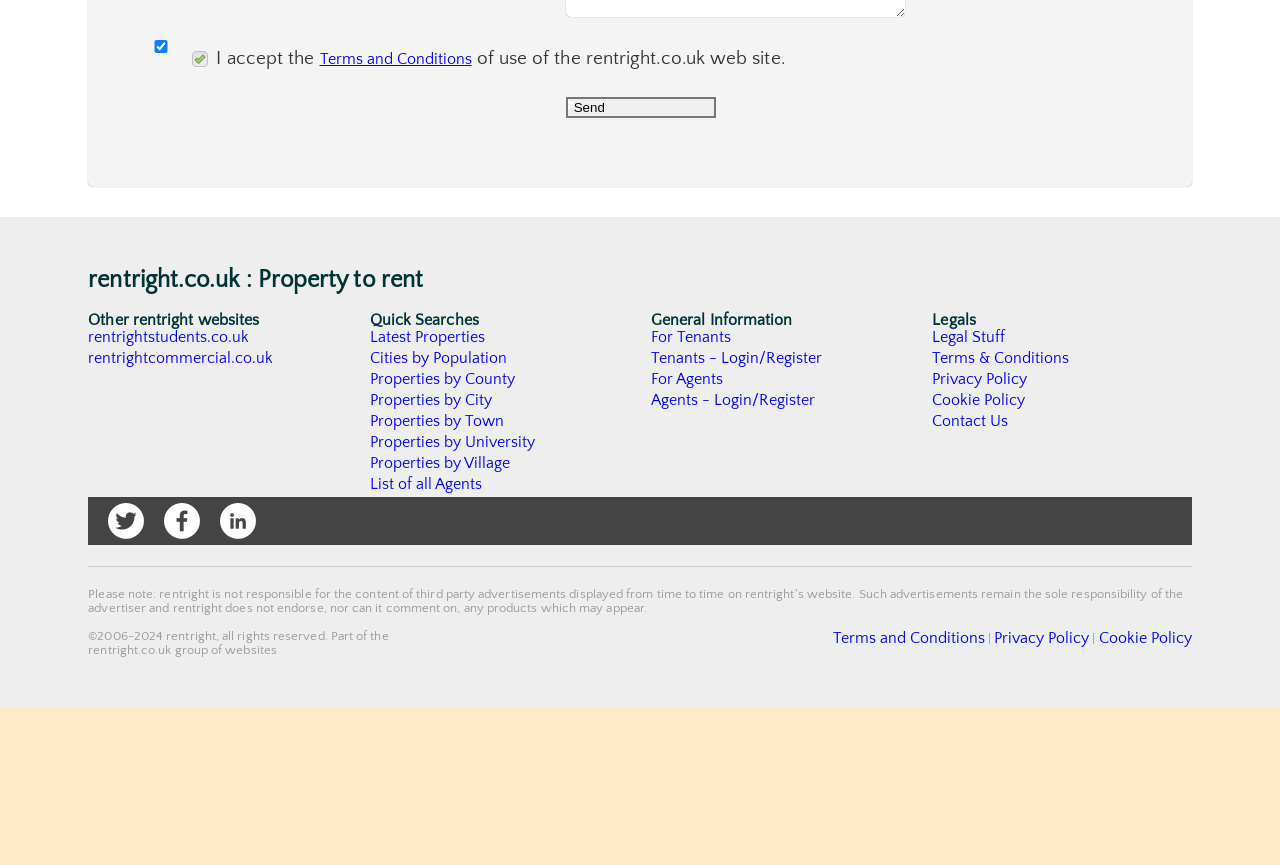Using the description "name="subform" value="Send"", locate and provide the bounding box of the UI element.

[0.442, 0.294, 0.559, 0.343]